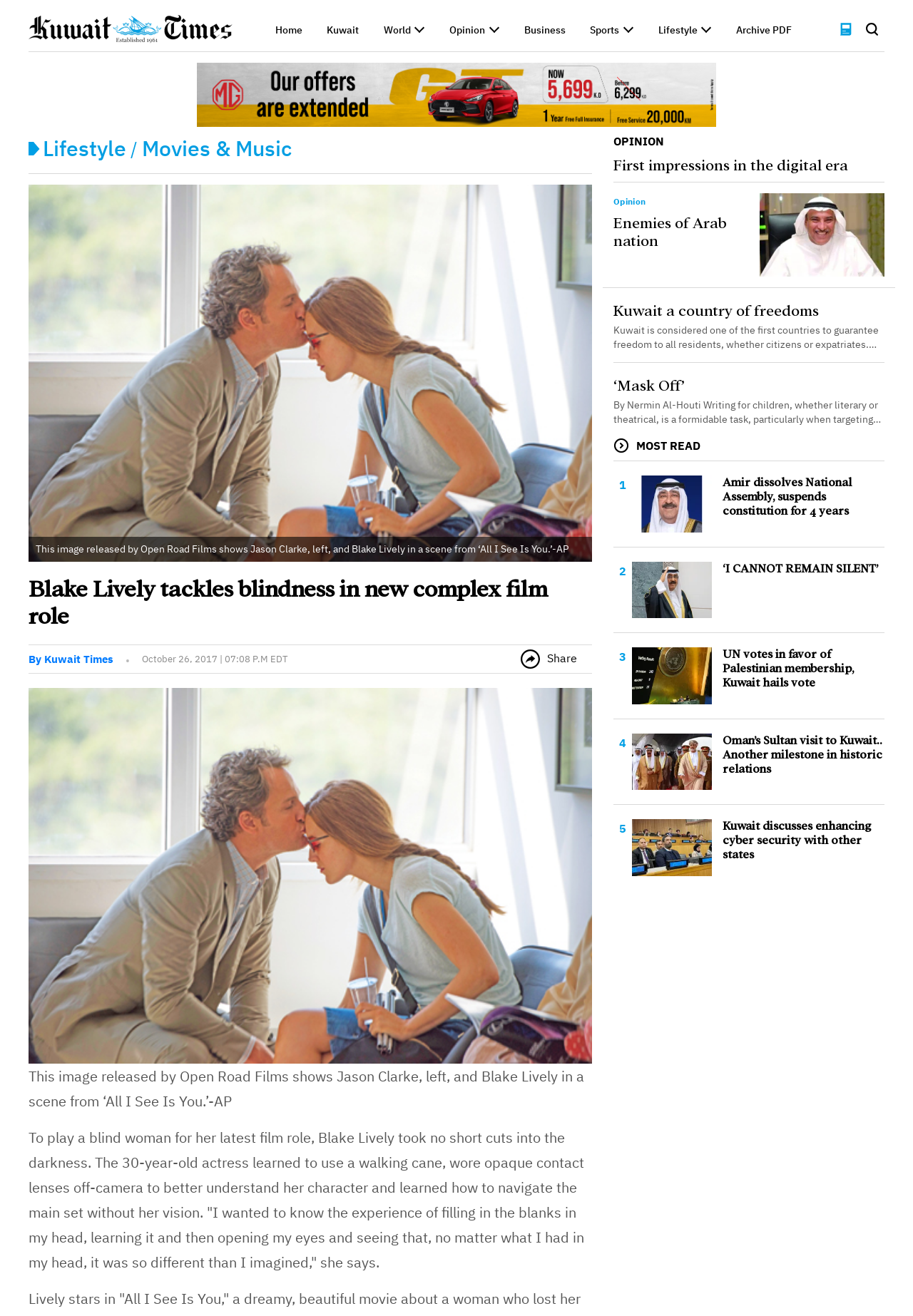Provide the bounding box coordinates for the area that should be clicked to complete the instruction: "Search for something".

[0.207, 0.043, 0.229, 0.055]